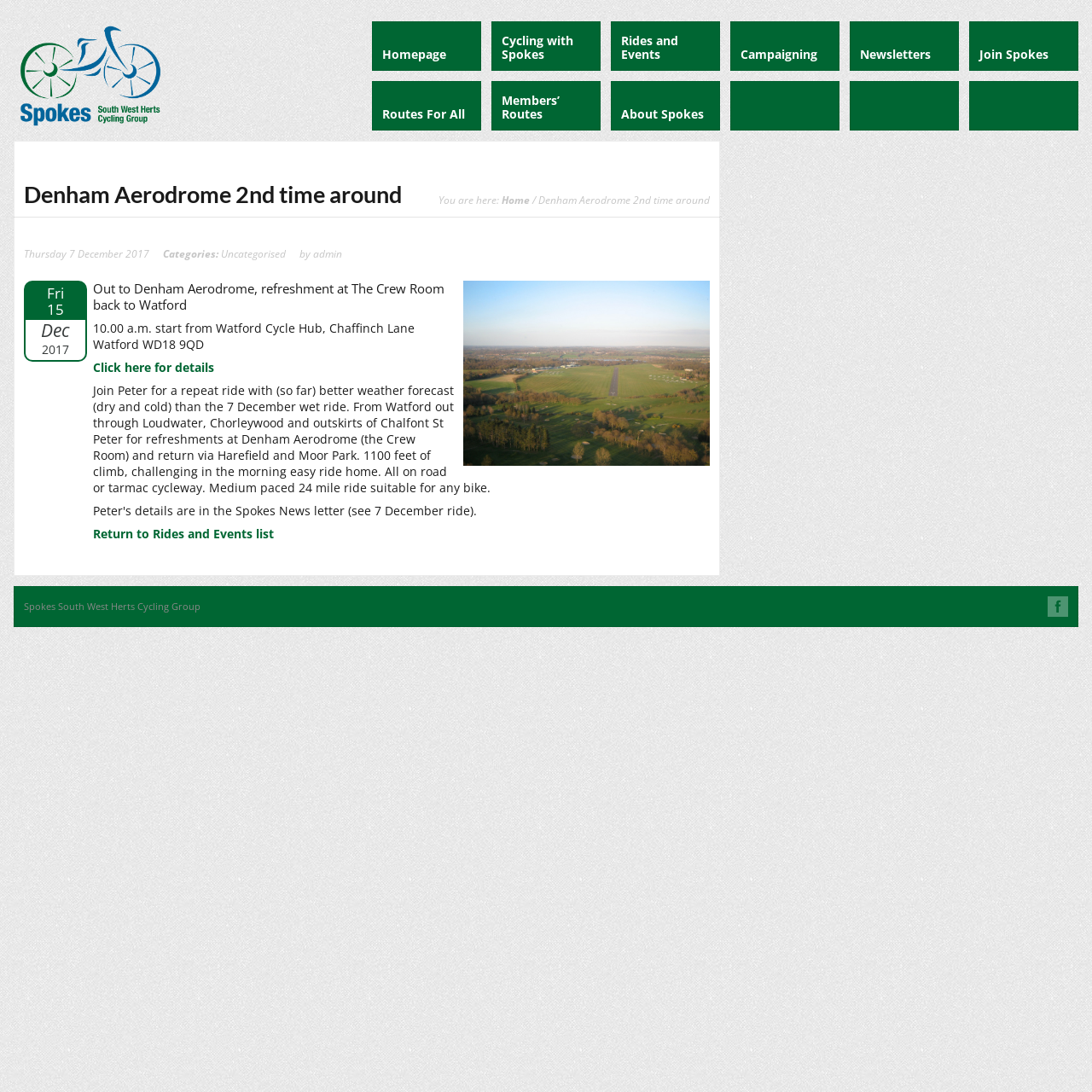Locate the bounding box coordinates of the area to click to fulfill this instruction: "View the details of the ride". The bounding box should be presented as four float numbers between 0 and 1, in the order [left, top, right, bottom].

[0.085, 0.329, 0.196, 0.344]